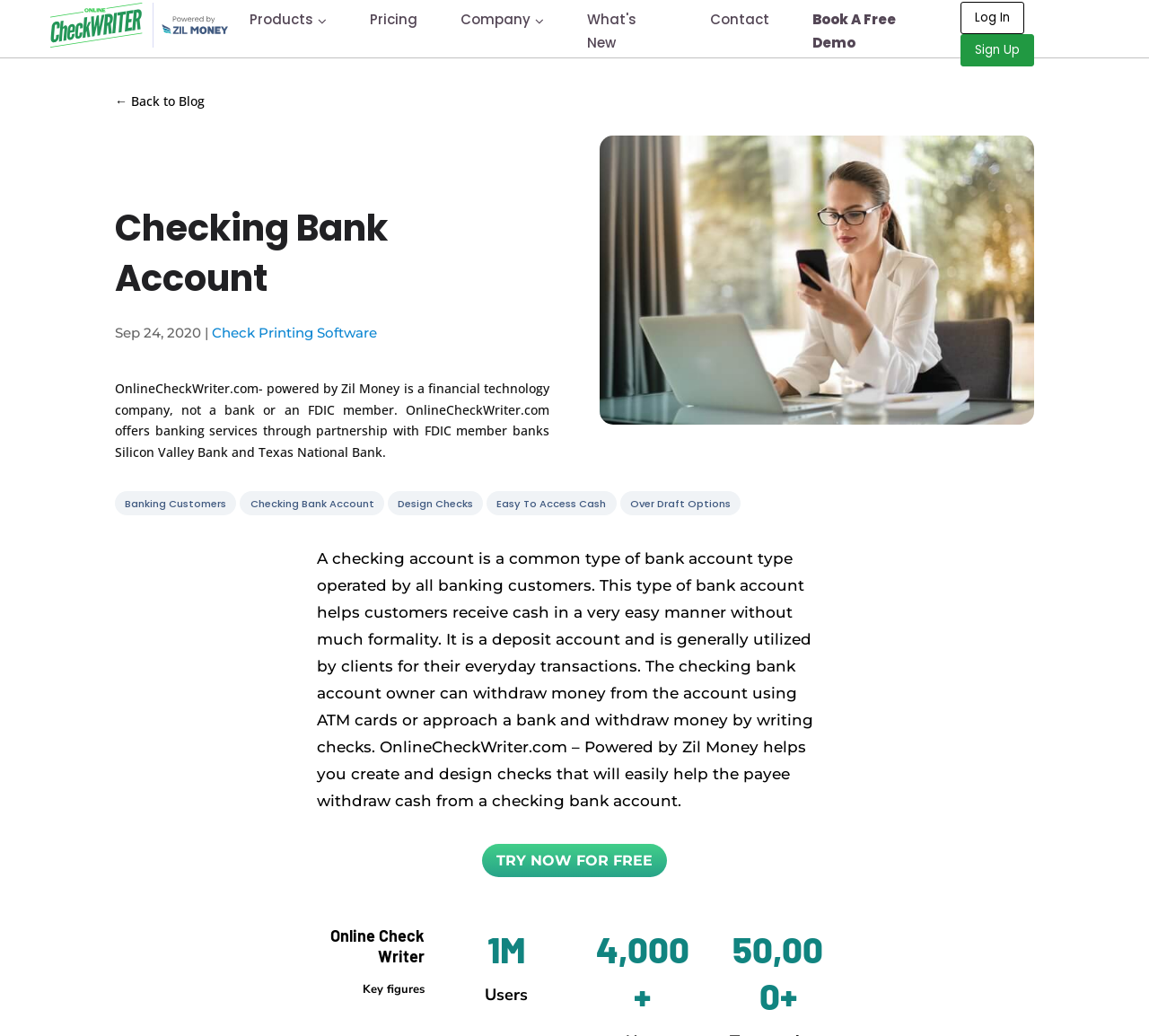How many users does Online Check Writer have?
Could you please answer the question thoroughly and with as much detail as possible?

The webpage displays a heading '1M' with a label 'Users', indicating that Online Check Writer has 1 million users.